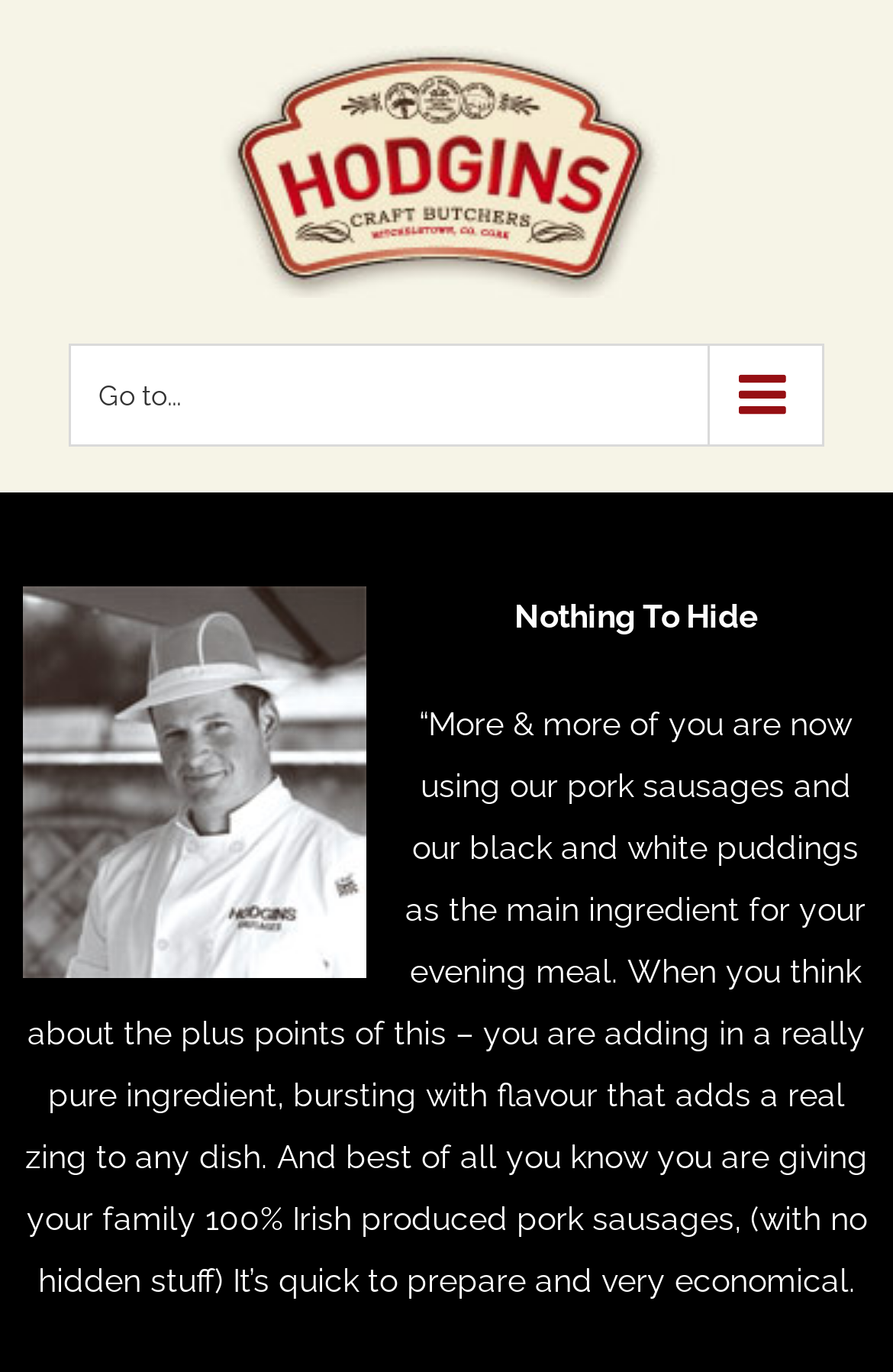What is the purpose of using the sausages and puddings?
Using the image, provide a detailed and thorough answer to the question.

The text '...you are adding in a really pure ingredient, bursting with flavour that adds a real zing to any dish...' suggests that the purpose of using the sausages and puddings is to add flavor to dishes.